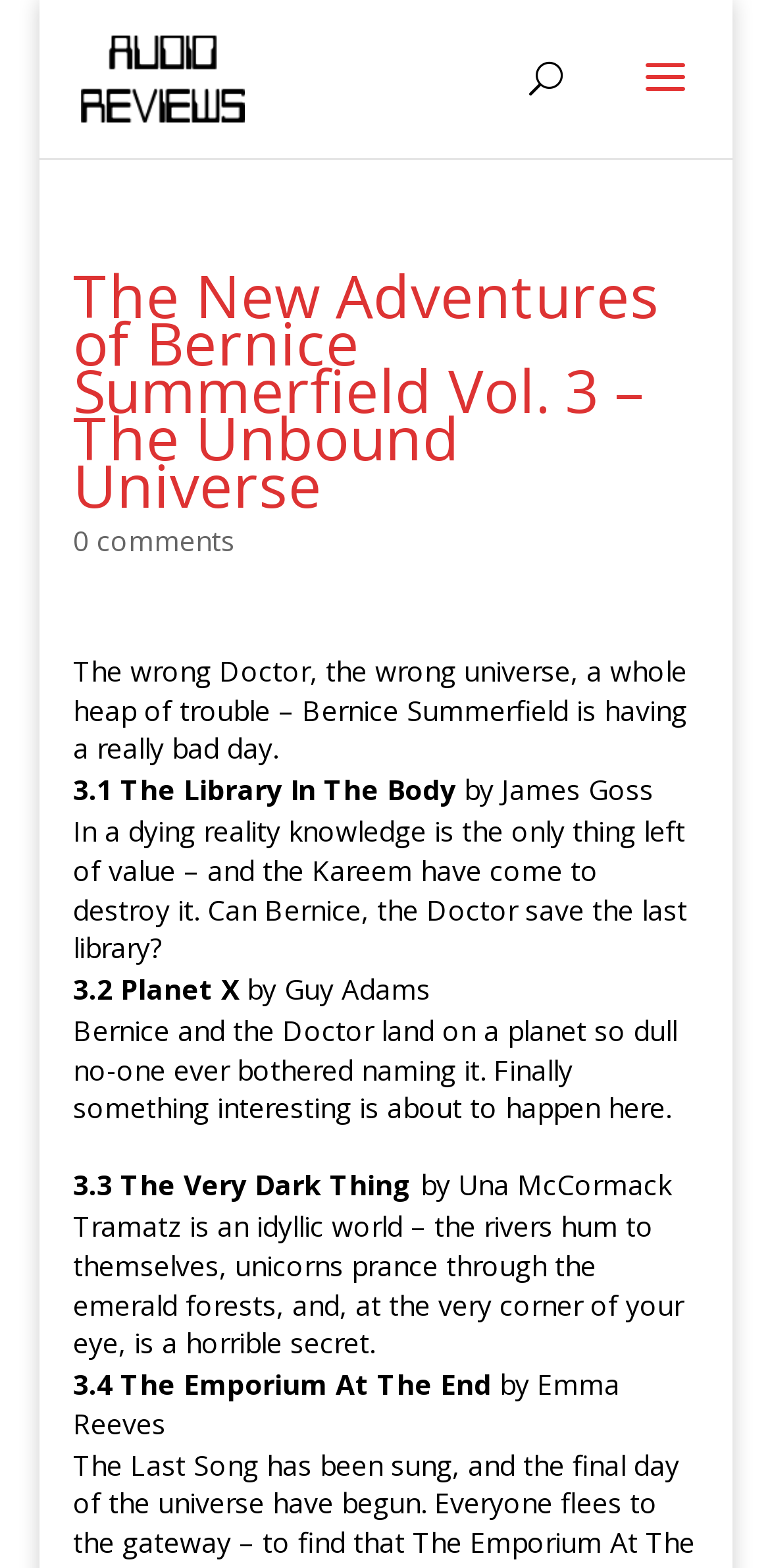Answer with a single word or phrase: 
How many audio reviews are there?

4